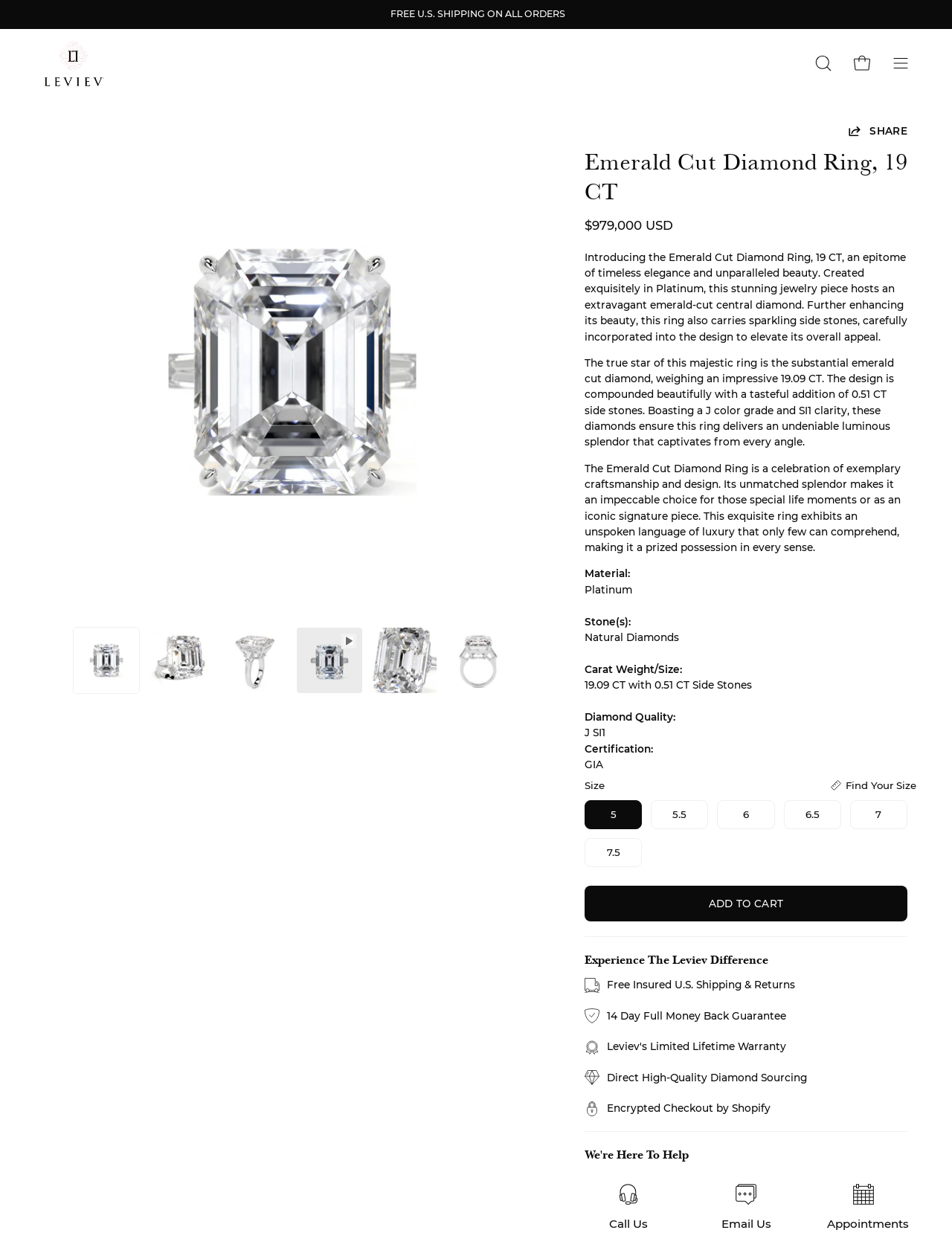Pinpoint the bounding box coordinates of the element to be clicked to execute the instruction: "Open search bar".

[0.848, 0.024, 0.881, 0.079]